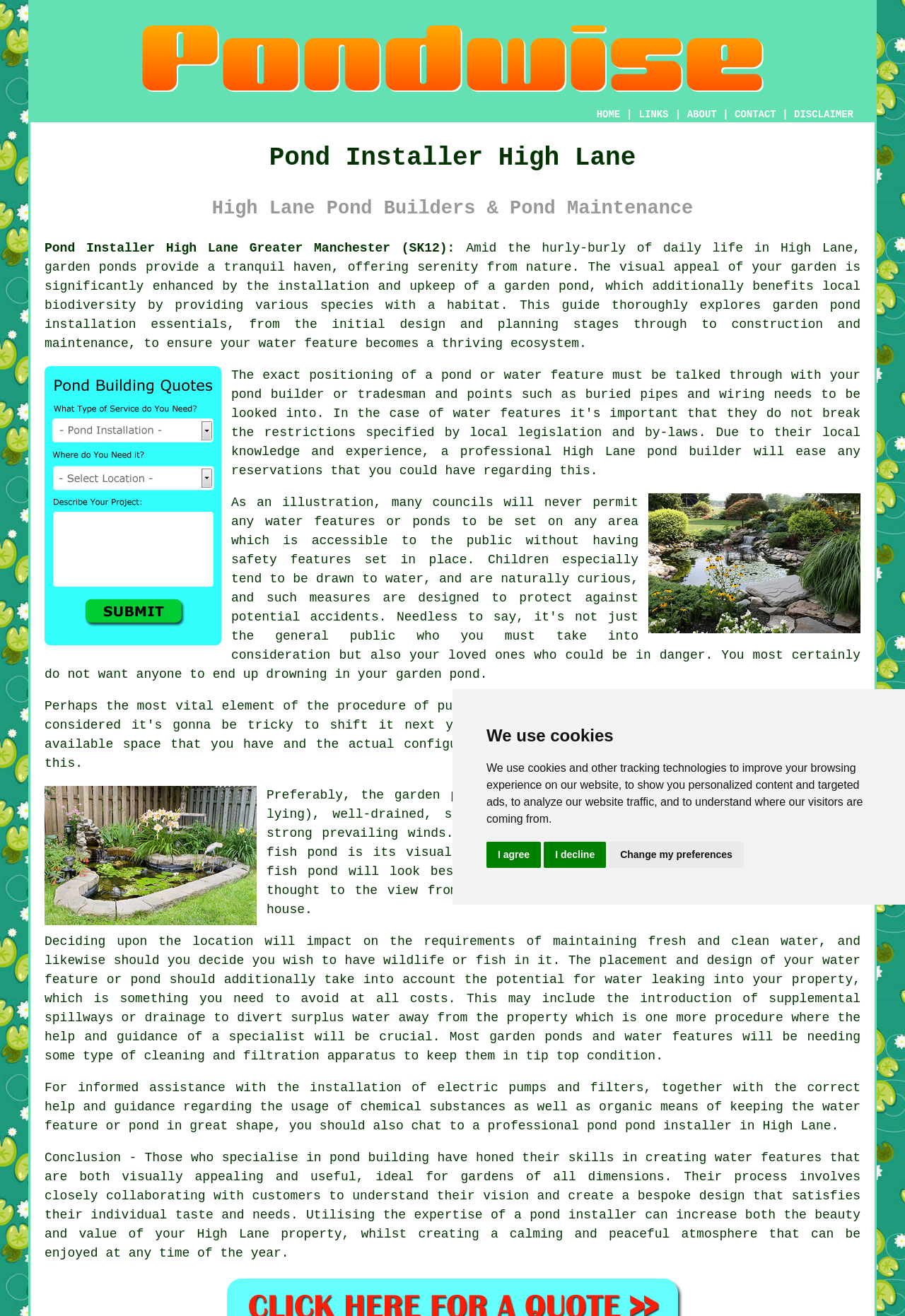Could you find the bounding box coordinates of the clickable area to complete this instruction: "Click the pond installer link"?

[0.691, 0.85, 0.809, 0.861]